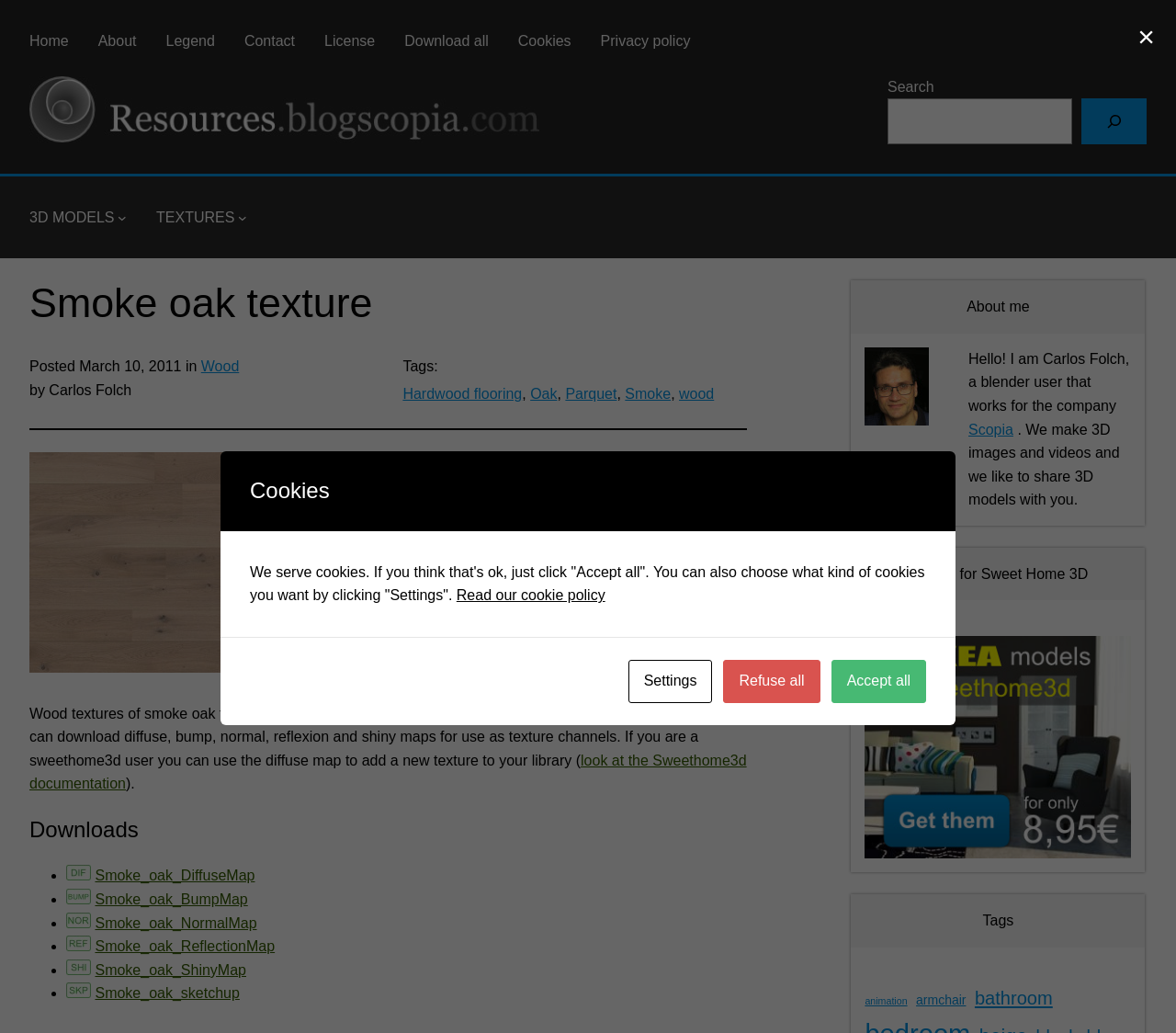Please find the bounding box coordinates of the element that you should click to achieve the following instruction: "Read the latest Android tips and tricks". The coordinates should be presented as four float numbers between 0 and 1: [left, top, right, bottom].

None